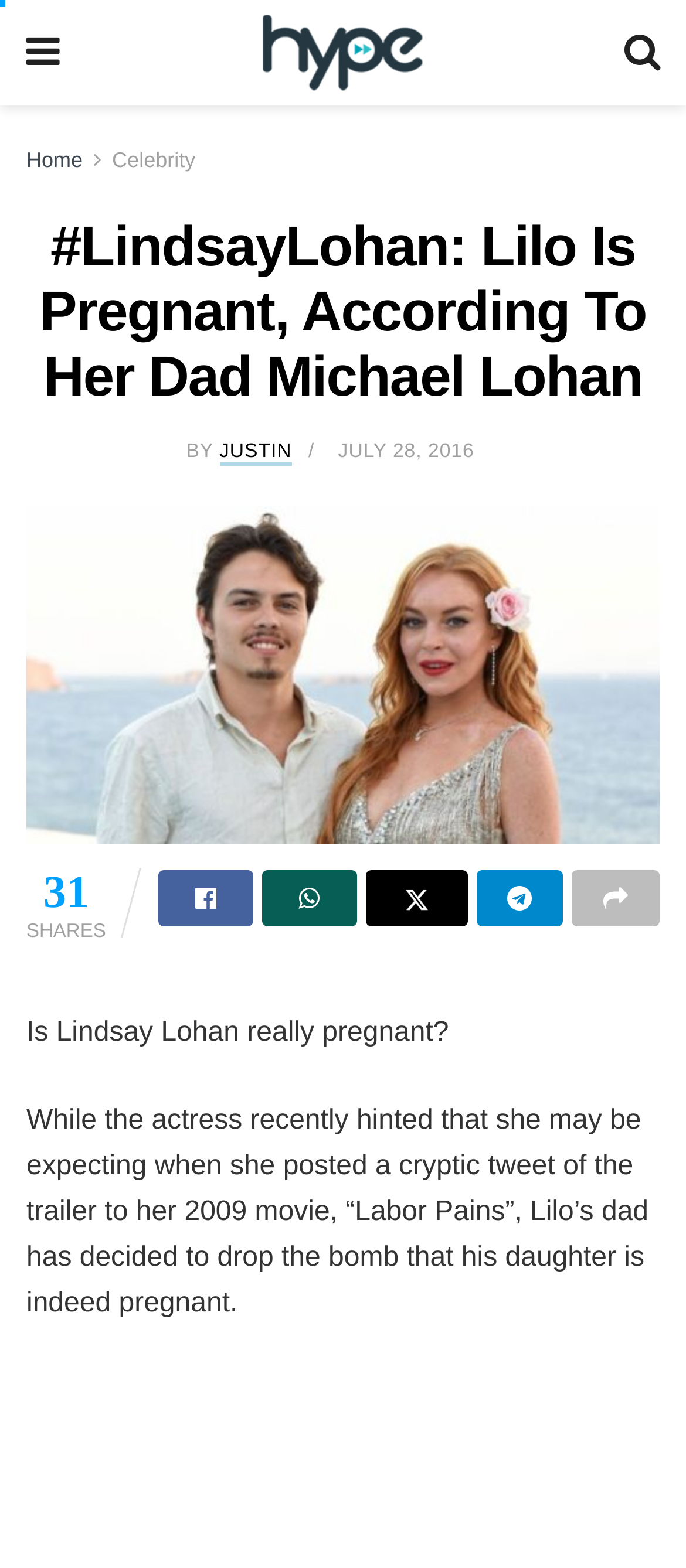Indicate the bounding box coordinates of the clickable region to achieve the following instruction: "View the comments."

[0.694, 0.555, 0.821, 0.591]